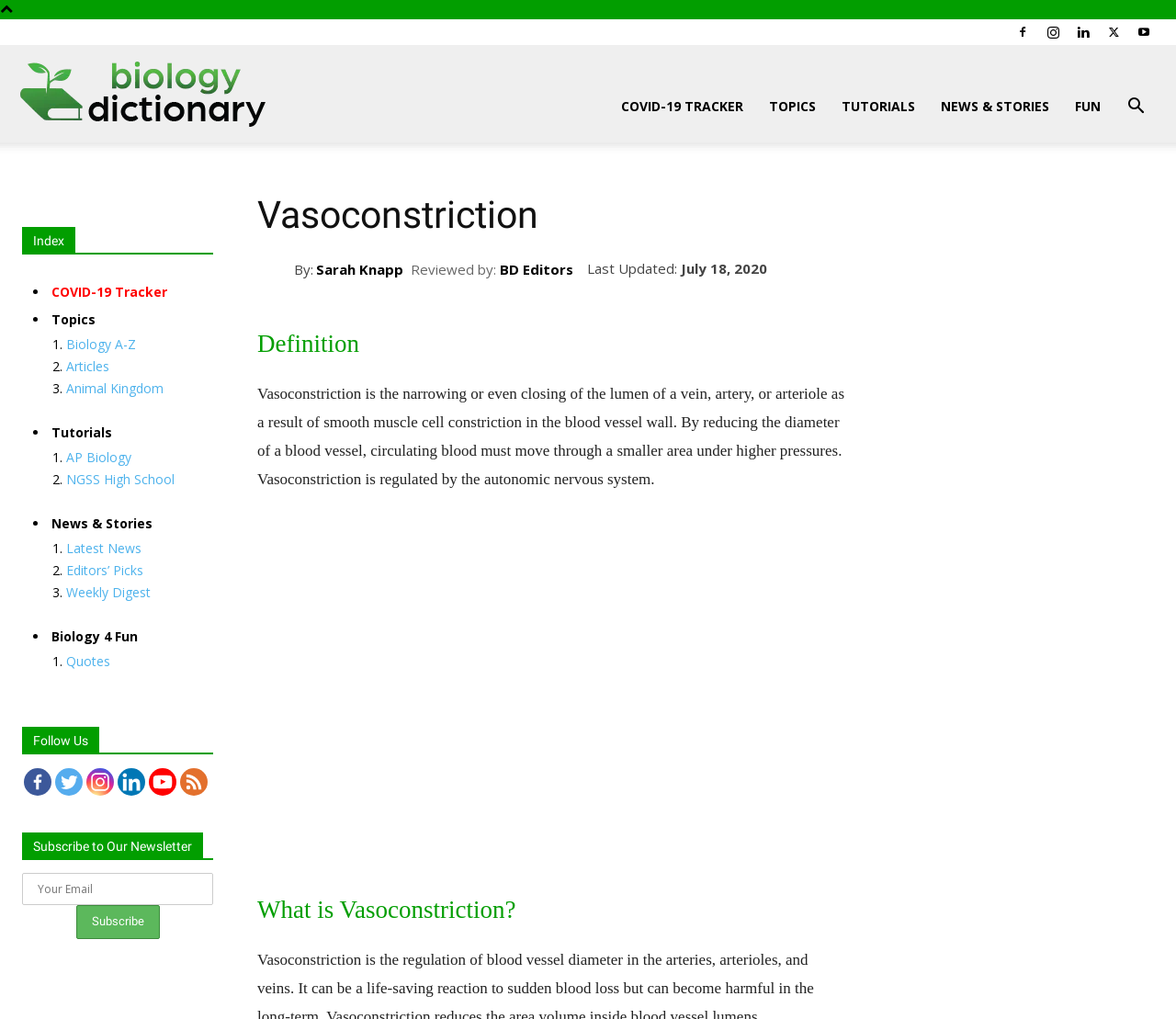Identify the bounding box coordinates of the section to be clicked to complete the task described by the following instruction: "Follow Biology Dictionary on Facebook". The coordinates should be four float numbers between 0 and 1, formatted as [left, top, right, bottom].

[0.02, 0.754, 0.044, 0.781]